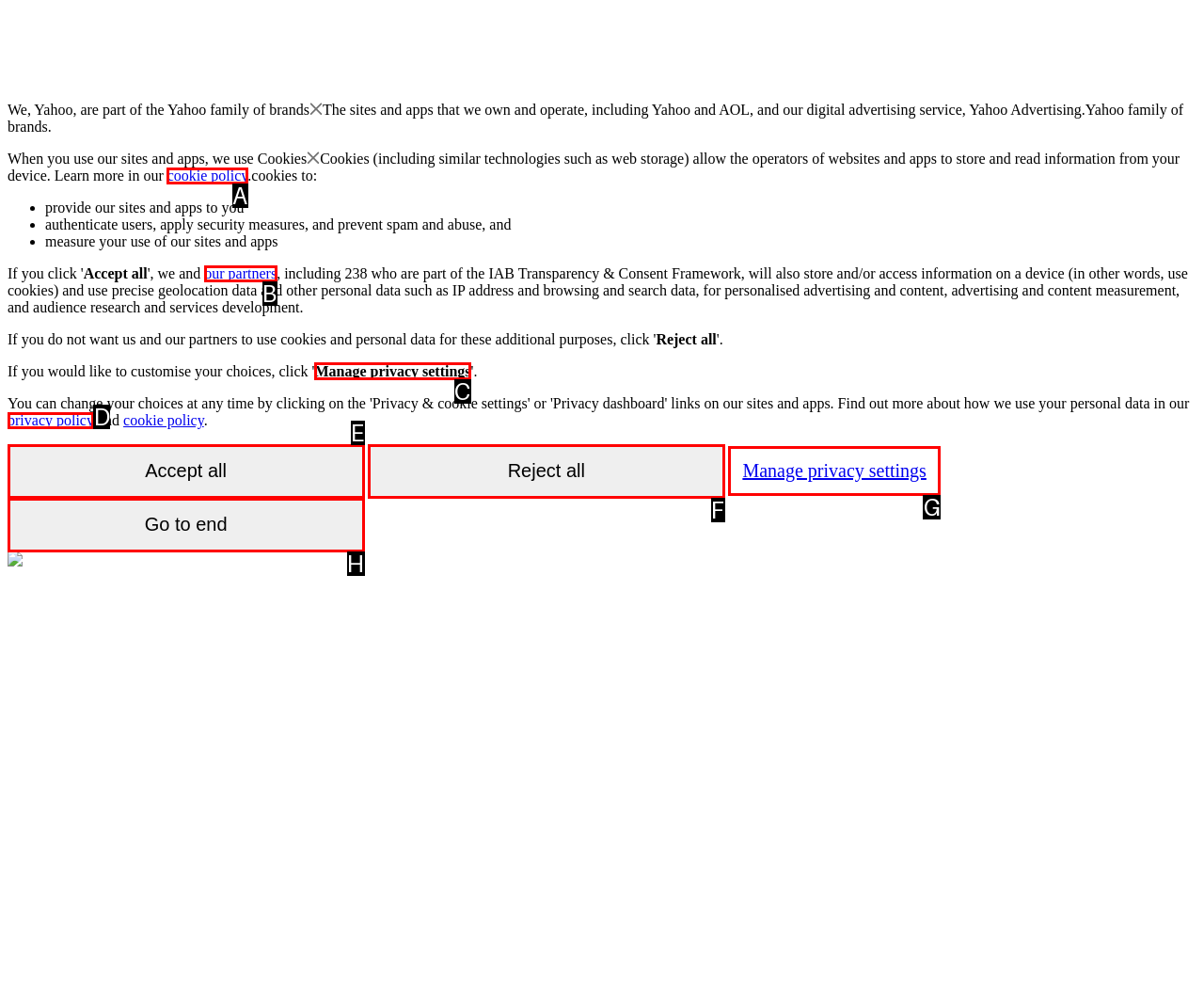Identify the correct option to click in order to complete this task: Click the 'Manage privacy settings' button
Answer with the letter of the chosen option directly.

C